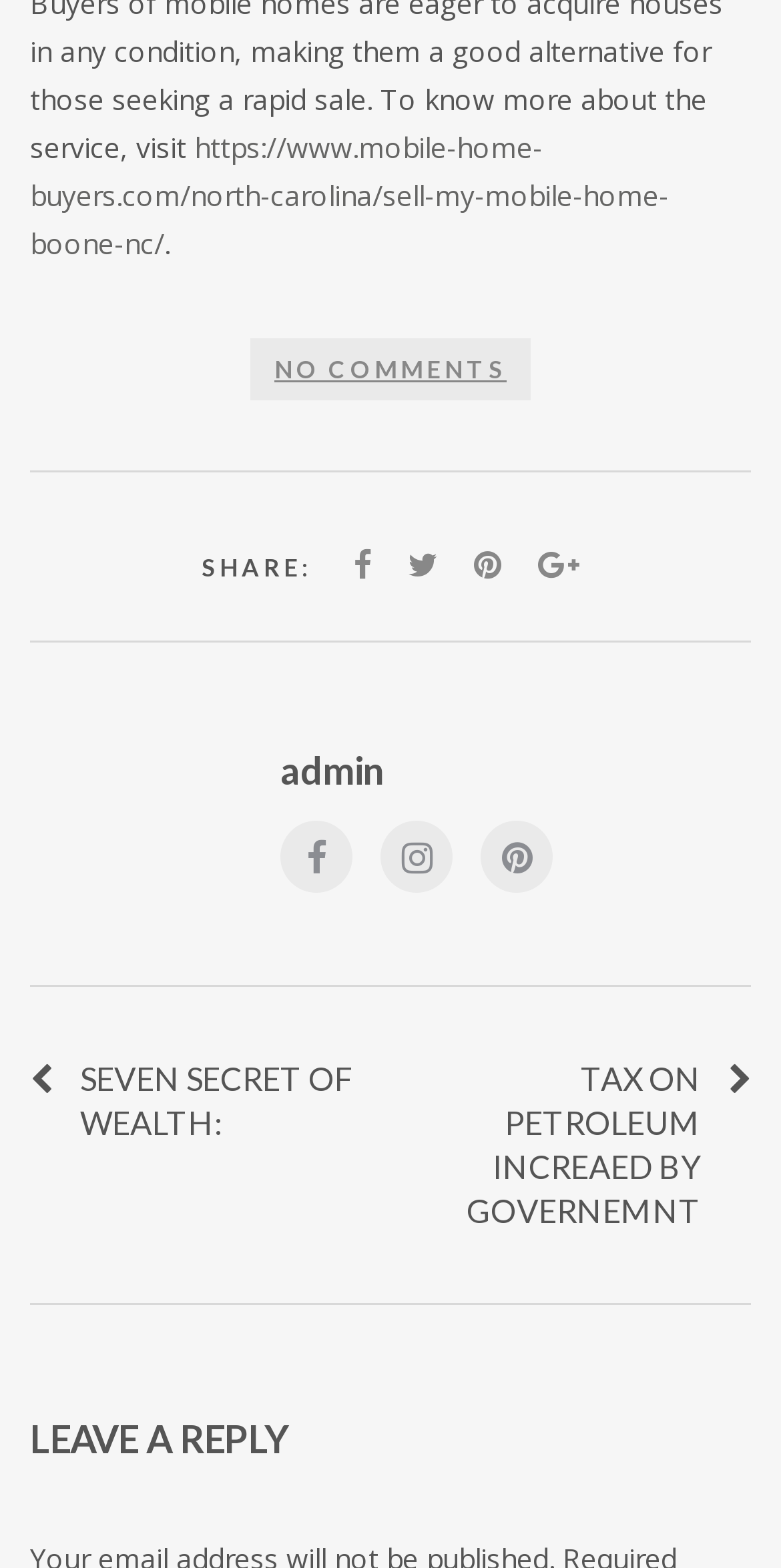Use a single word or phrase to answer the question:
What is the content of the link with the text 'SEVEN SECRET OF WEALTH:'?

Article or blog post